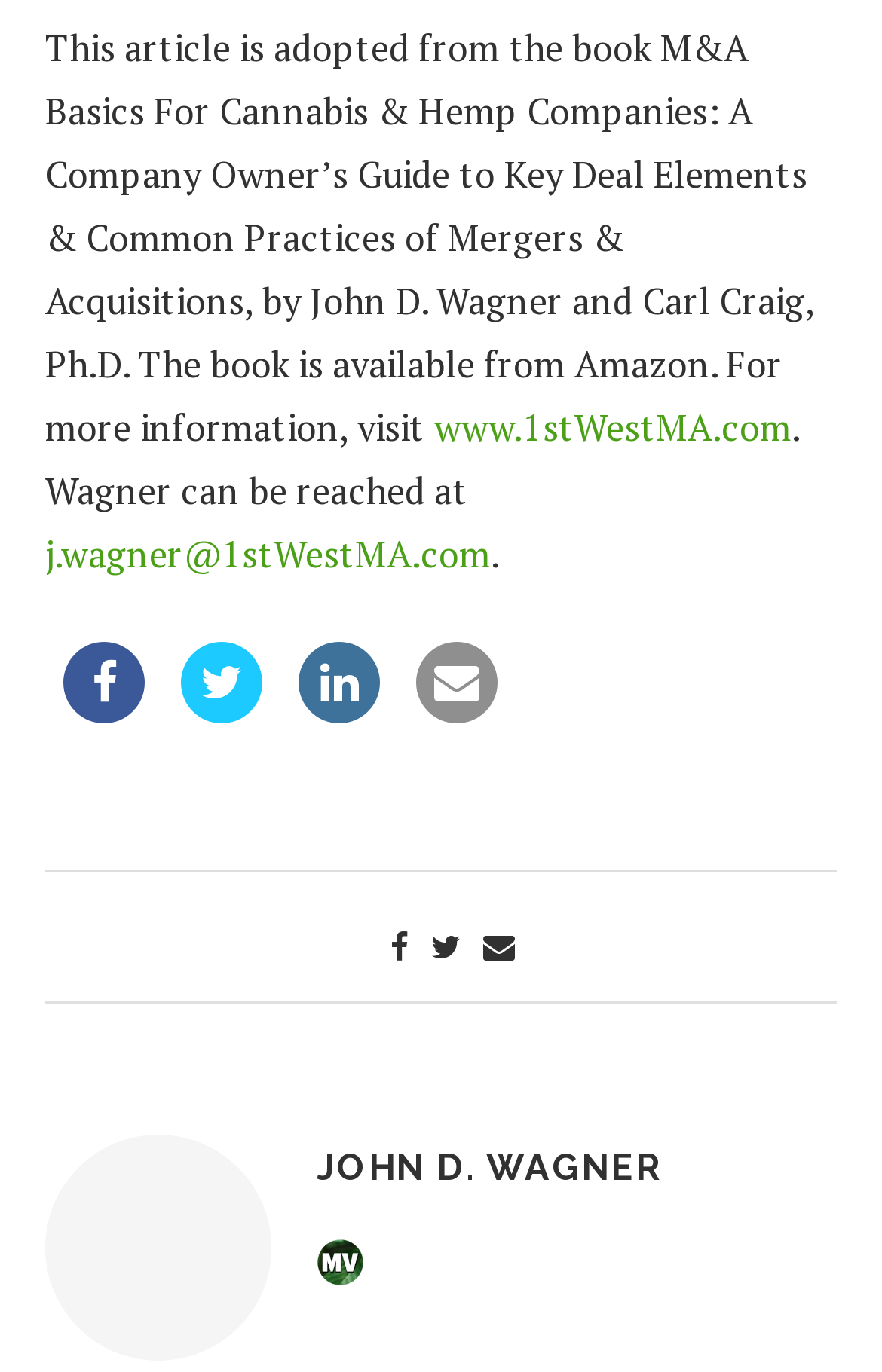Please specify the bounding box coordinates of the region to click in order to perform the following instruction: "visit the website of 1stWestMA".

[0.492, 0.294, 0.897, 0.33]